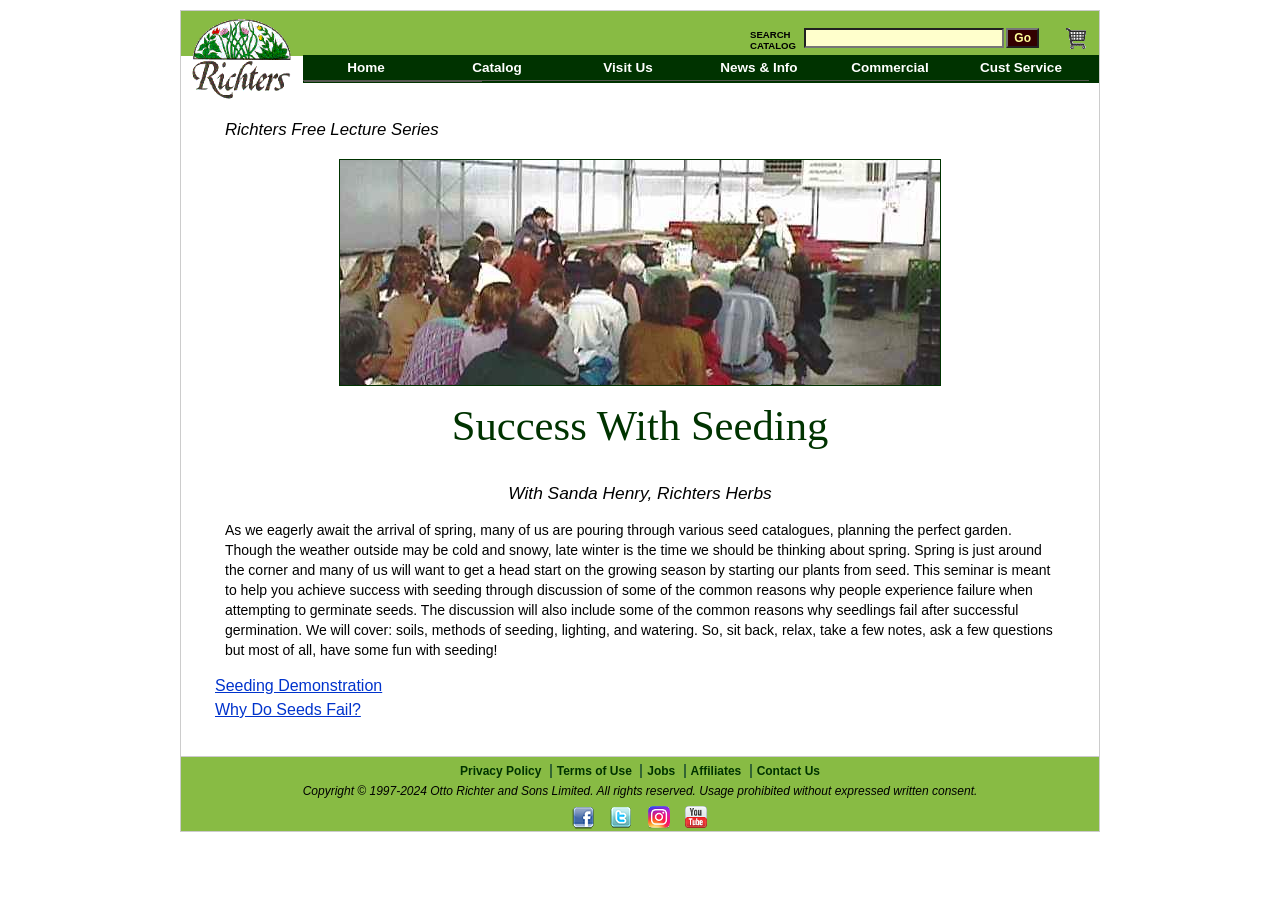Explain in detail what is displayed on the webpage.

The webpage is titled "Richters Lecture Series" and features a prominent lecture description at the top center of the page. The lecture, titled "Success With Seeding," is about achieving success with seeding through discussion of common reasons why people experience failure when attempting to germinate seeds. The description is accompanied by an image of a lecture area at Richters.

At the top of the page, there is a search catalog bar with a text box and a "Go" button. To the right of the search bar, there is a cart icon with a link to the cart. Below the search bar, there is a main menu with links to "Home," "Catalog," "Visit Us," "News & Info," and "Commercial."

On the left side of the page, there is a Richters logo, which is an image link. Below the logo, there is a table with links to "Privacy Policy," "Terms of Use," "Jobs," "Affiliates," and "Contact Us" at the bottom of the page.

At the very bottom of the page, there is a copyright notice and several links to "Richters Herbs" with accompanying images.